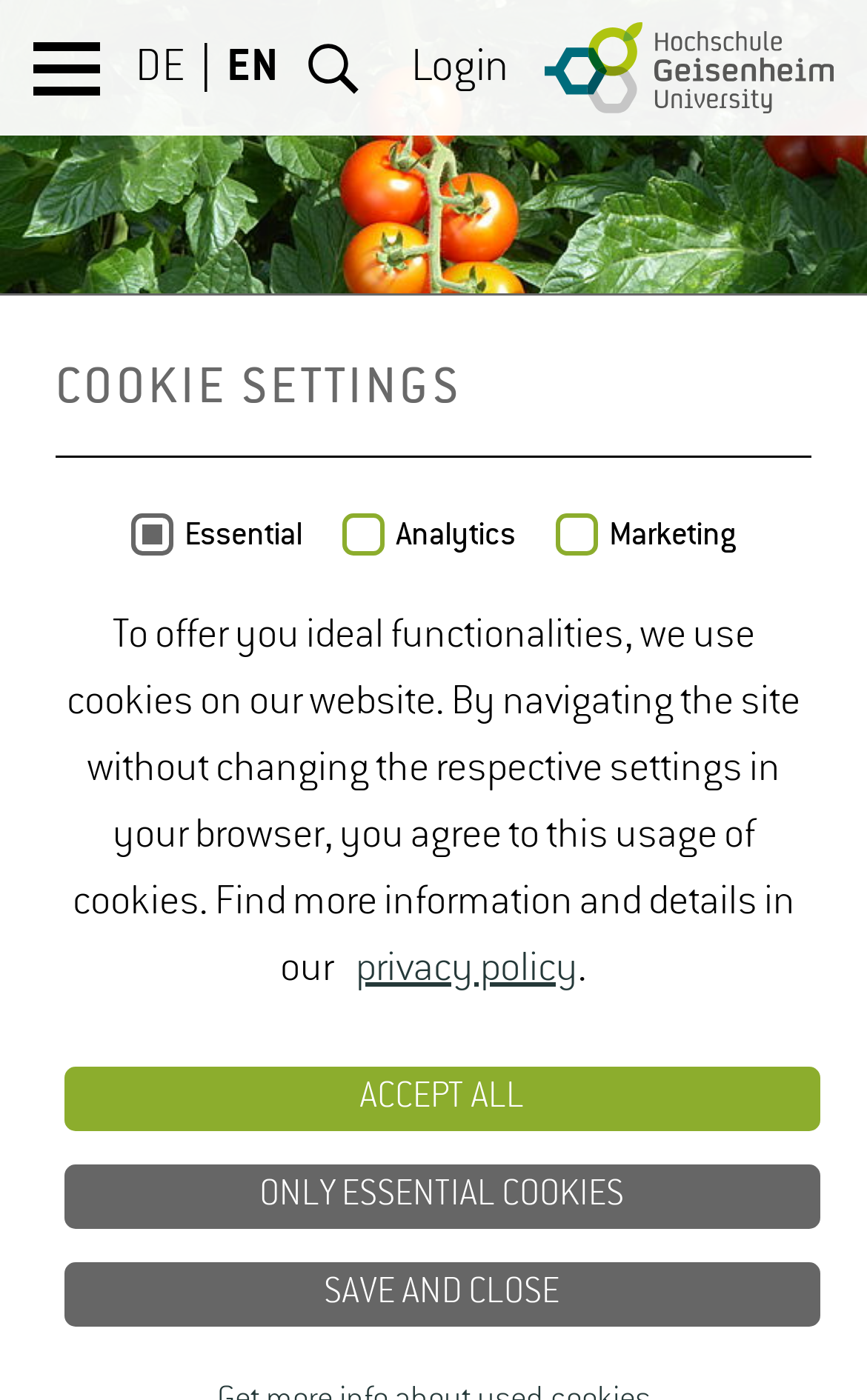Generate the main heading text from the webpage.

STRESS-INDUCED RESILIENCE OF PLANTS